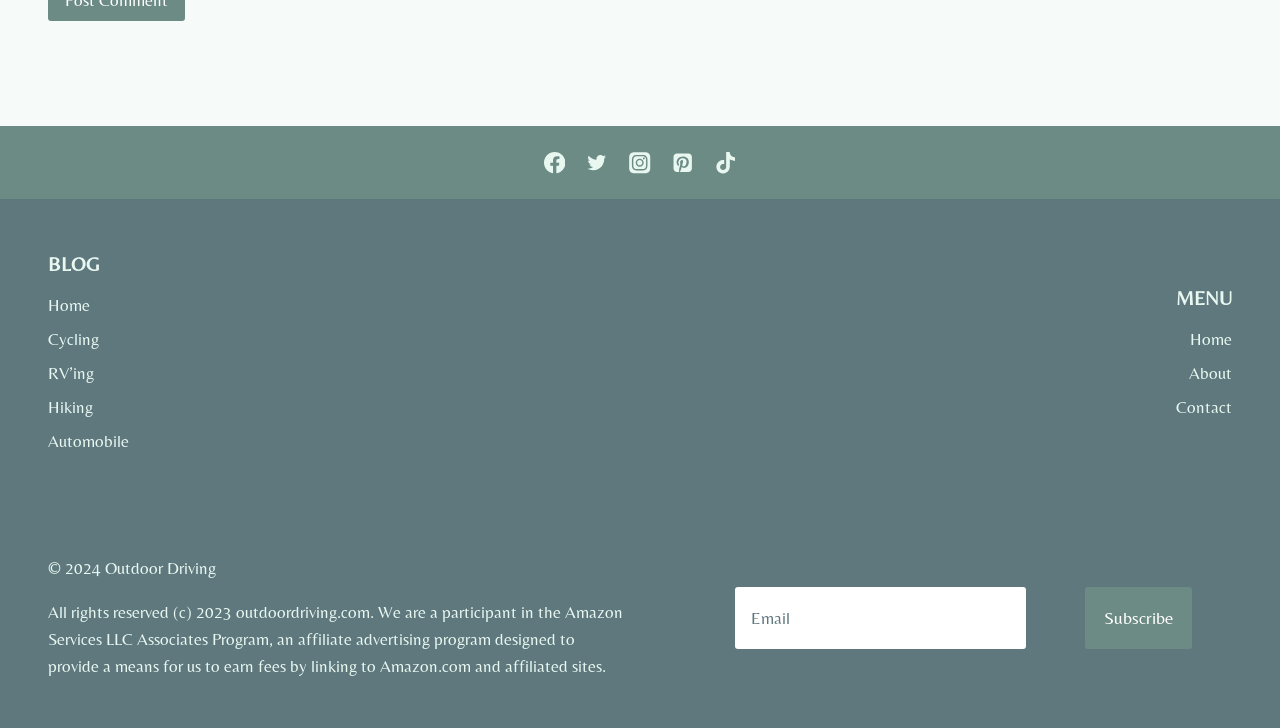Specify the bounding box coordinates of the element's area that should be clicked to execute the given instruction: "Click on Facebook link". The coordinates should be four float numbers between 0 and 1, i.e., [left, top, right, bottom].

[0.416, 0.194, 0.45, 0.253]